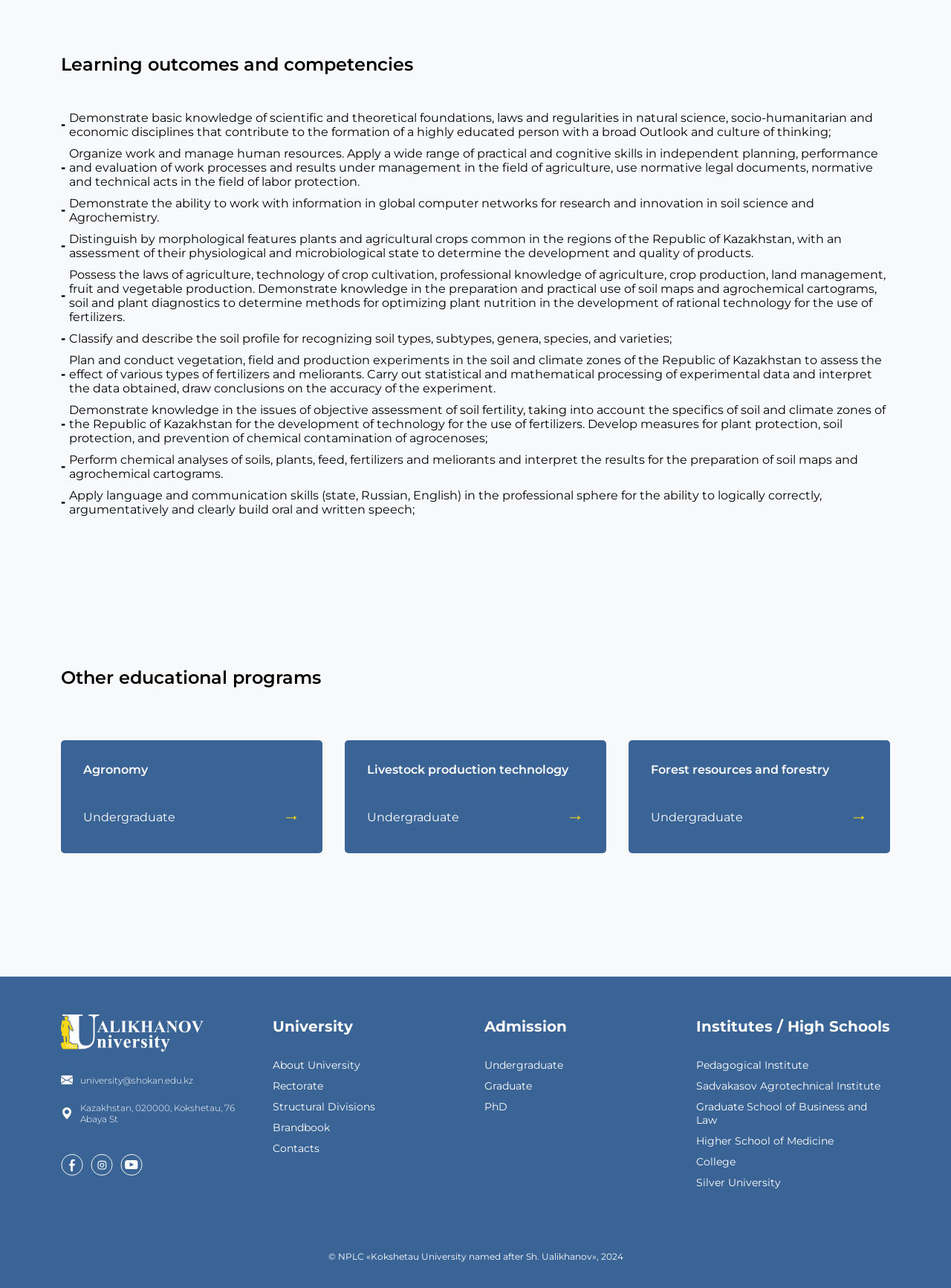Given the following UI element description: "Livestock production technology Undergraduate →", find the bounding box coordinates in the webpage screenshot.

[0.362, 0.575, 0.638, 0.663]